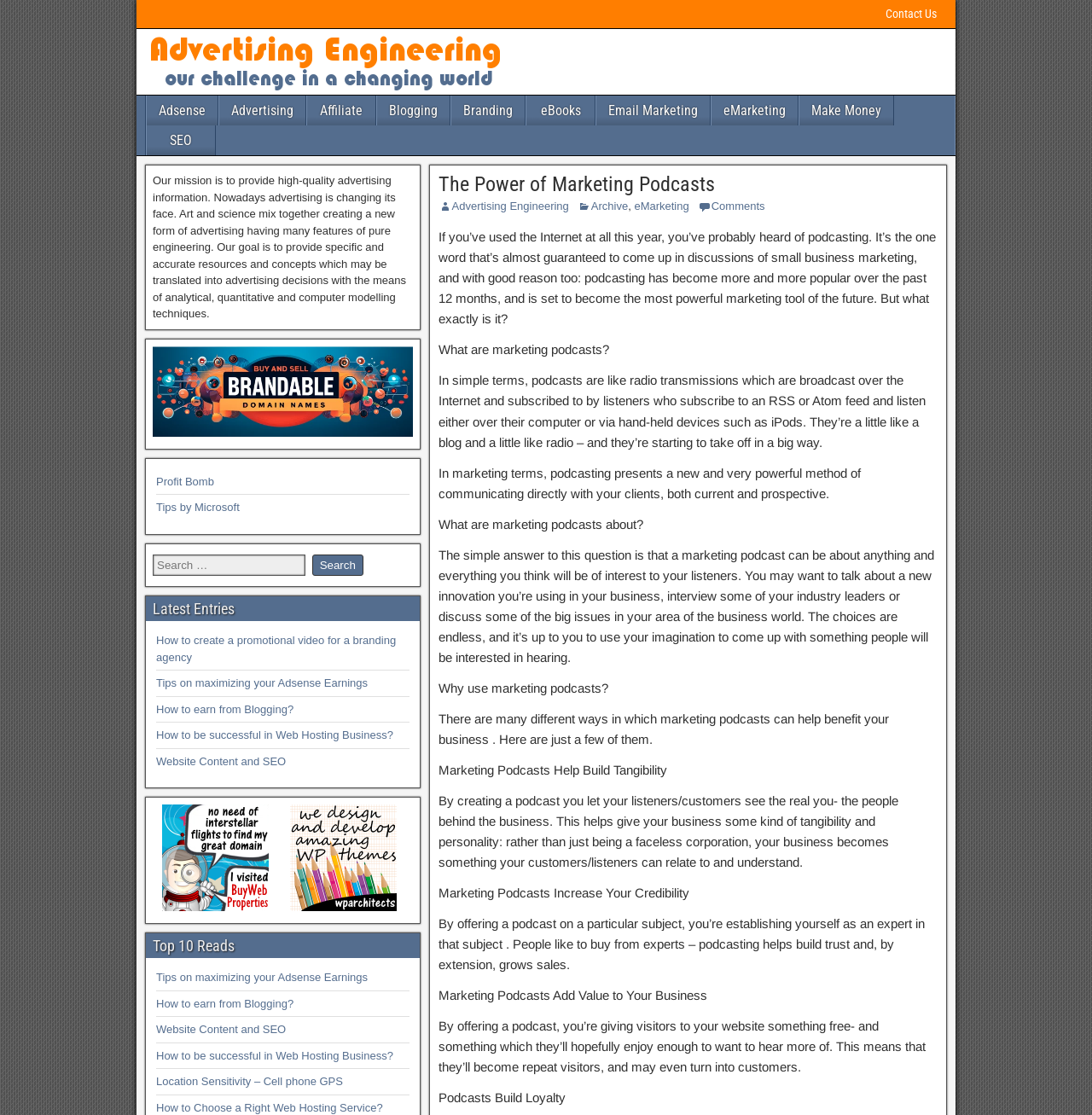What is the main topic of this webpage?
Examine the image and provide an in-depth answer to the question.

Based on the webpage content, I can see that the main topic is about marketing podcasts, which is a new and powerful method of communicating directly with clients, both current and prospective.